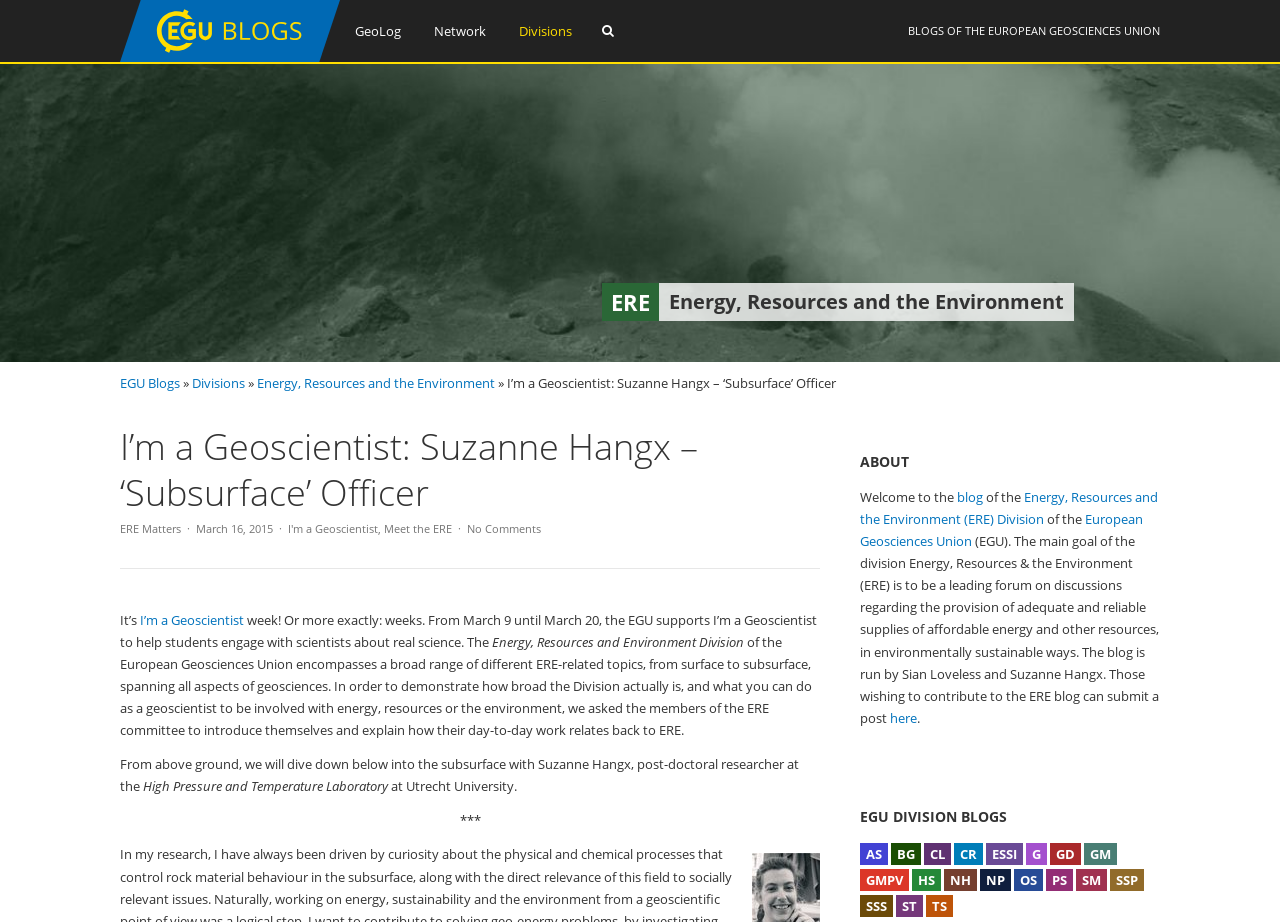Examine the image carefully and respond to the question with a detailed answer: 
What is the main goal of the ERE Division?

The question asks for the main goal of the ERE Division. By looking at the webpage, we can see that the main goal of the division Energy, Resources & the Environment (ERE) is to be a leading forum on discussions regarding the provision of adequate and reliable supplies of affordable energy and other resources, in environmentally sustainable ways. Therefore, the main goal of the ERE Division is to be a leading forum on discussions.